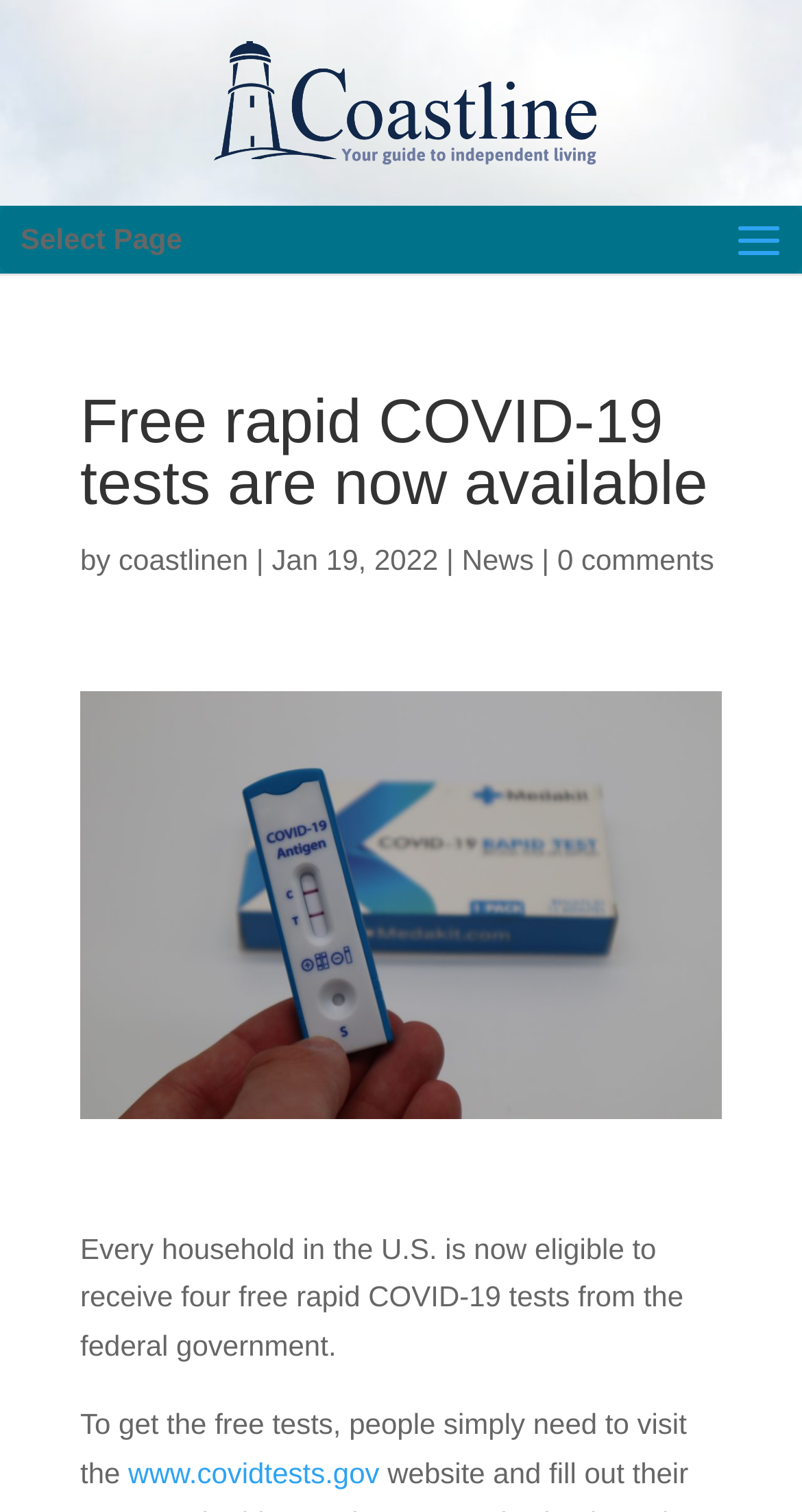Extract the bounding box coordinates of the UI element described: "alt="Coastline"". Provide the coordinates in the format [left, top, right, bottom] with values ranging from 0 to 1.

[0.266, 0.055, 0.744, 0.077]